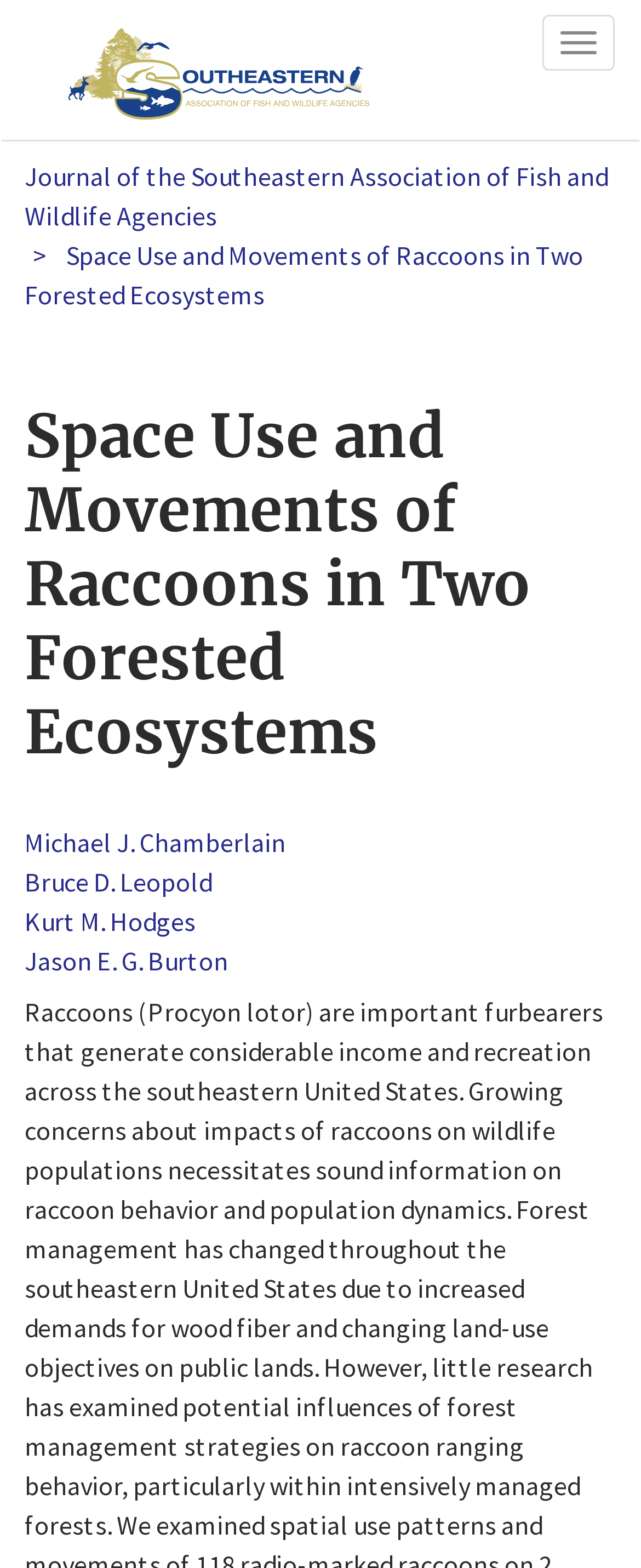How many authors are listed?
Using the visual information, answer the question in a single word or phrase.

4